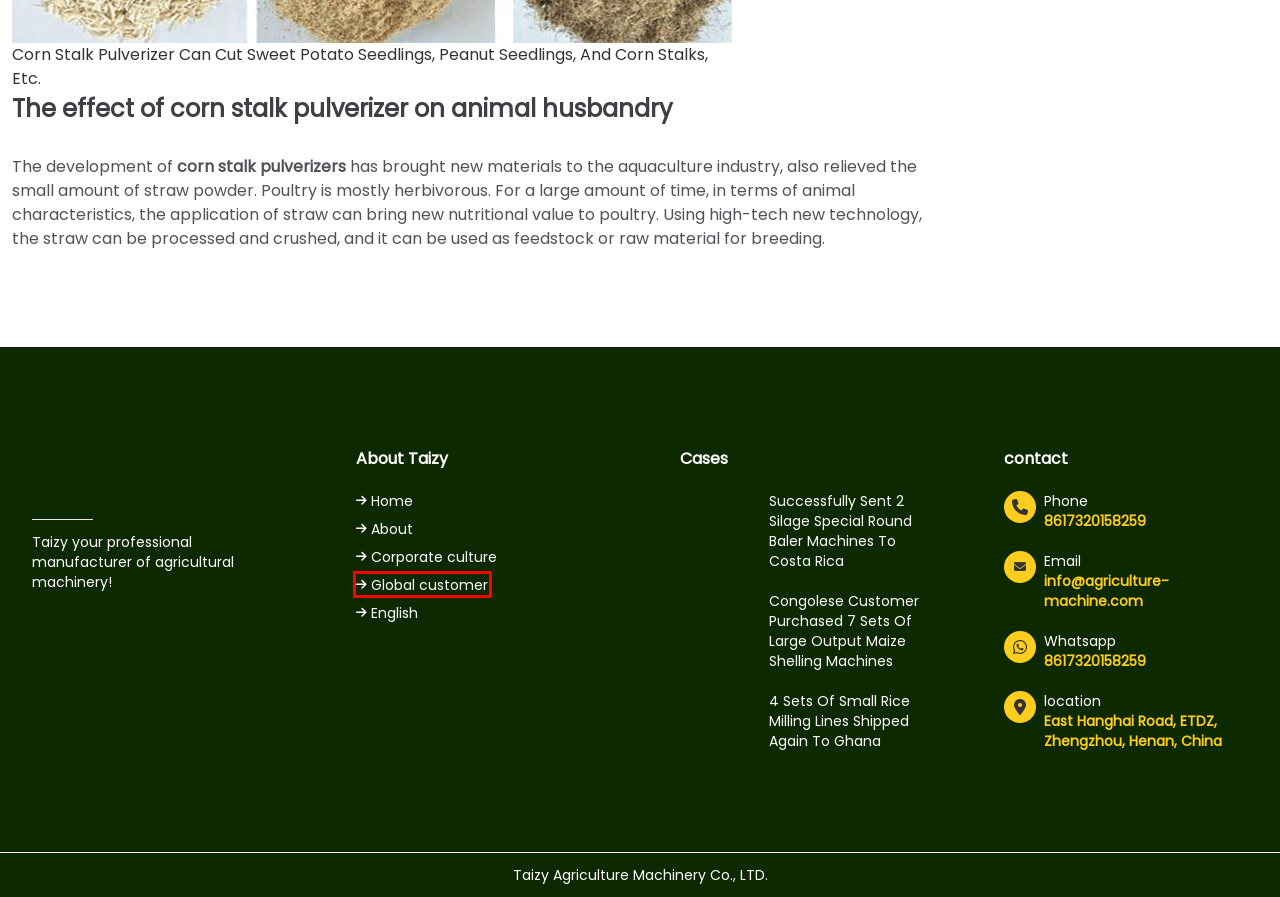Given a screenshot of a webpage with a red bounding box highlighting a UI element, determine which webpage description best matches the new webpage that appears after clicking the highlighted element. Here are the candidates:
A. Affordable Peanut Thresher Groundnut Shelling Machine With Long Service Life
B. Global Customer - Taizy Agricultural Machinery Co., Ltd
C. Utilizing Multiple Rice Millers In 1 Good Quality White Rice Production Line
D. Good Quality Corn Grinding Mill Machine Maize Food Processing Equipment For Sale
E. Three Steps For Better Milled Rice: Rice Mill, Whitener And Water Polisher
F. 9FQ Corn Grinder For Sale Good Price Maize Hammer Mill Grinding Machine
G. Corporate Culture - Taizy Agricultural Machinery Co., Ltd
H. Basic And Deep Farmers Rice Mill Machines With Good Proformance Processing Flow

B